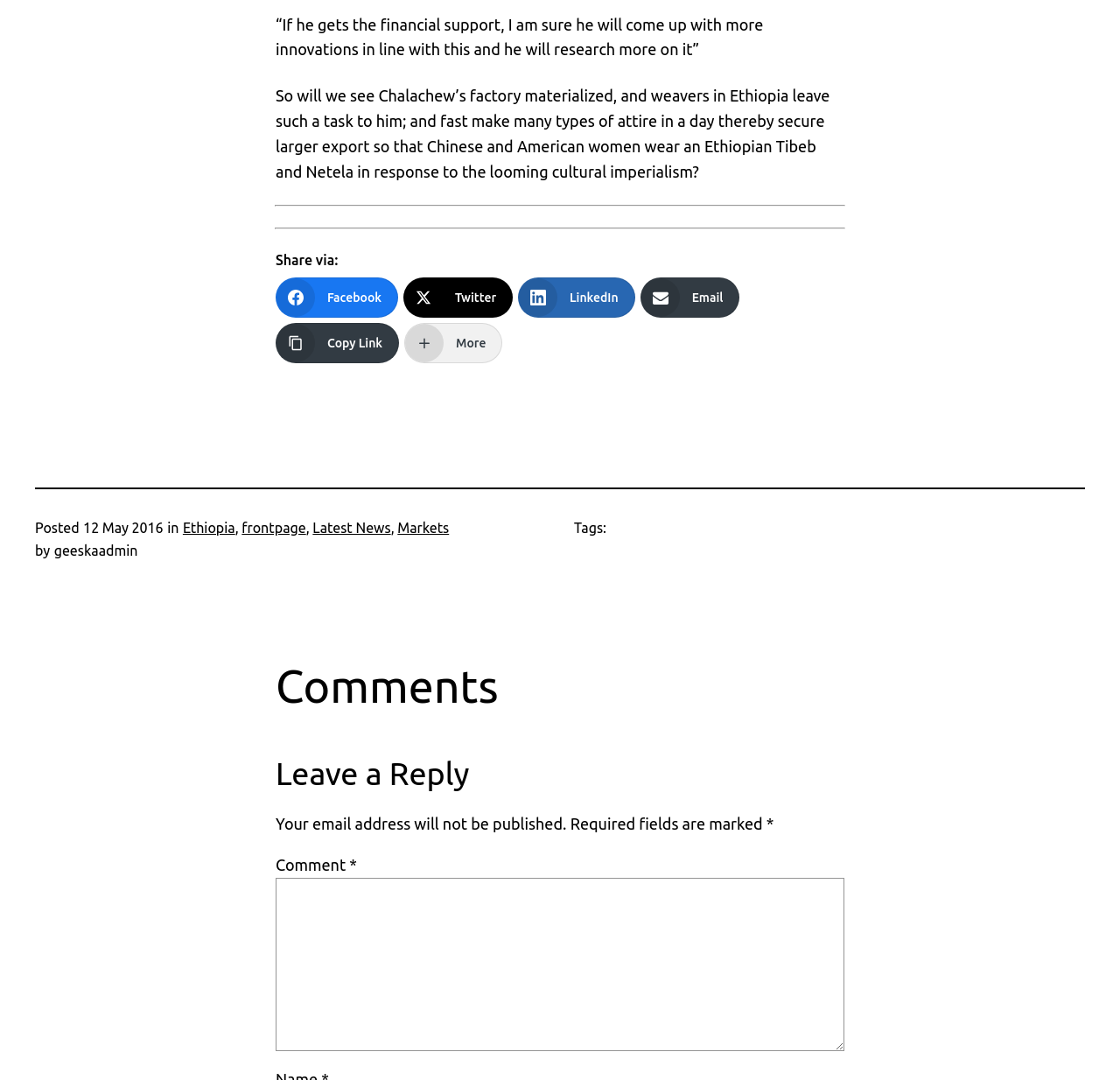Determine the bounding box coordinates for the area that should be clicked to carry out the following instruction: "Contact BMBFA via email".

None